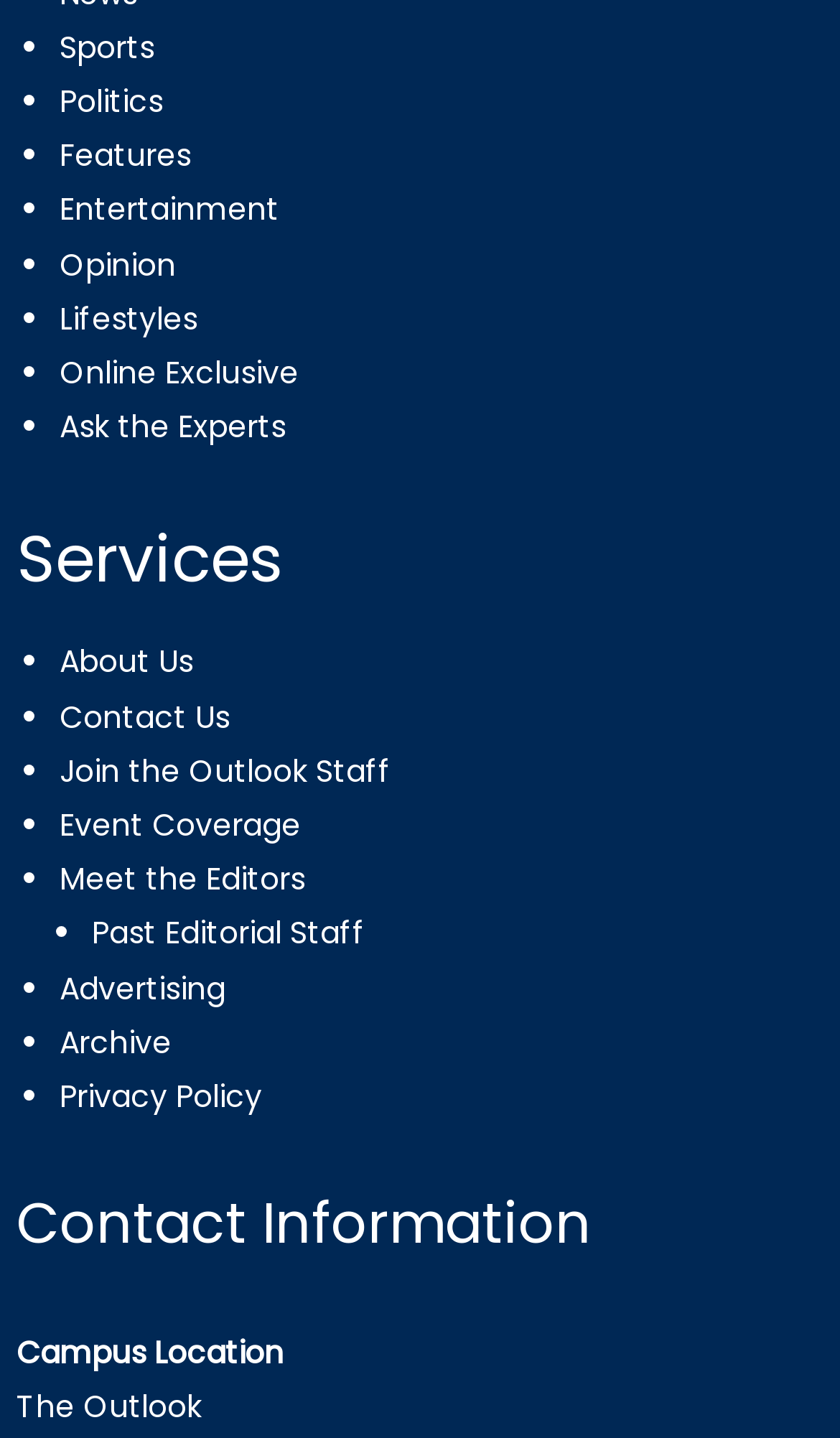Respond to the question below with a concise word or phrase:
What is the location of the Outlook?

Campus Location